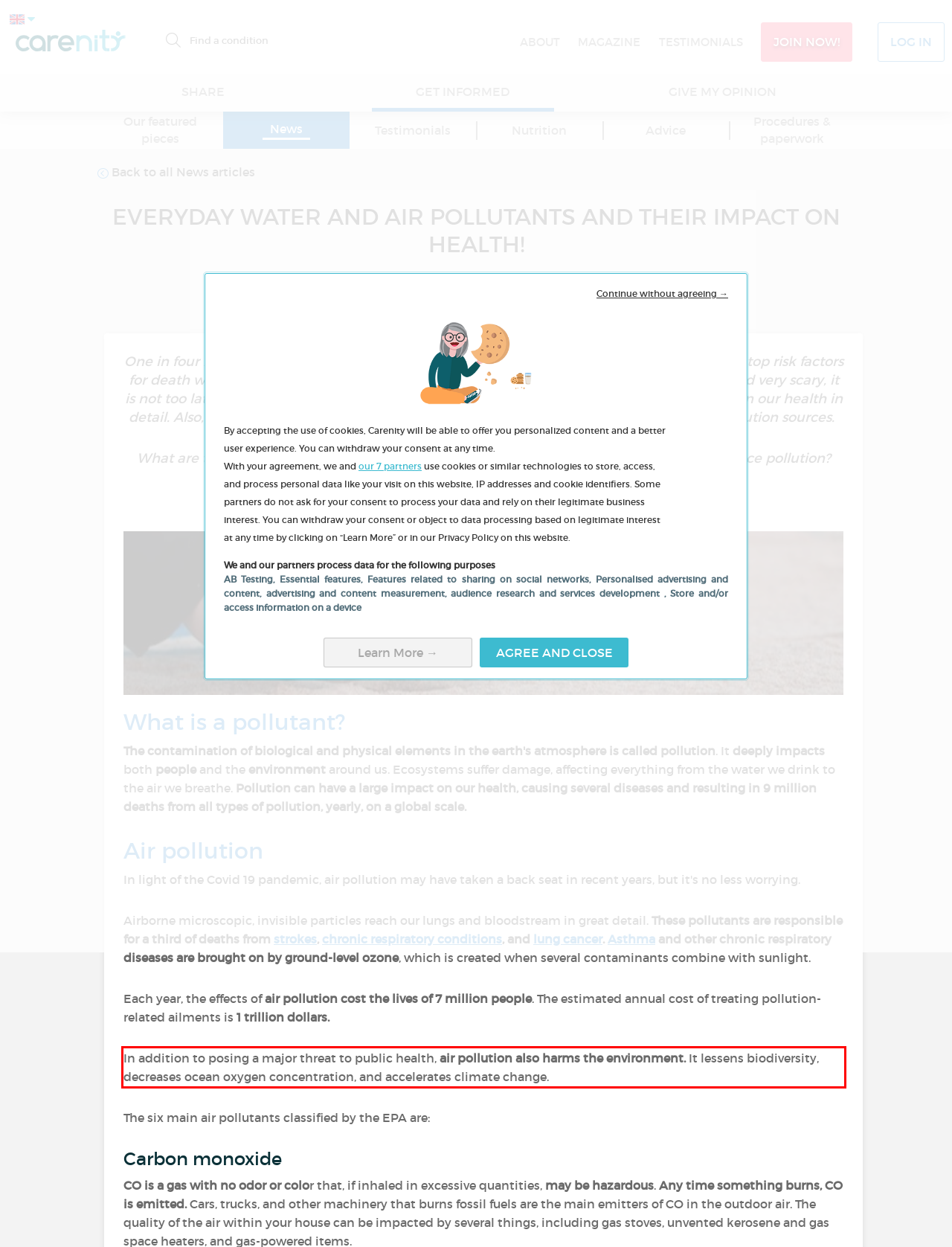Please analyze the screenshot of a webpage and extract the text content within the red bounding box using OCR.

In addition to posing a major threat to public health, air pollution also harms the environment. It lessens biodiversity, decreases ocean oxygen concentration, and accelerates climate change.